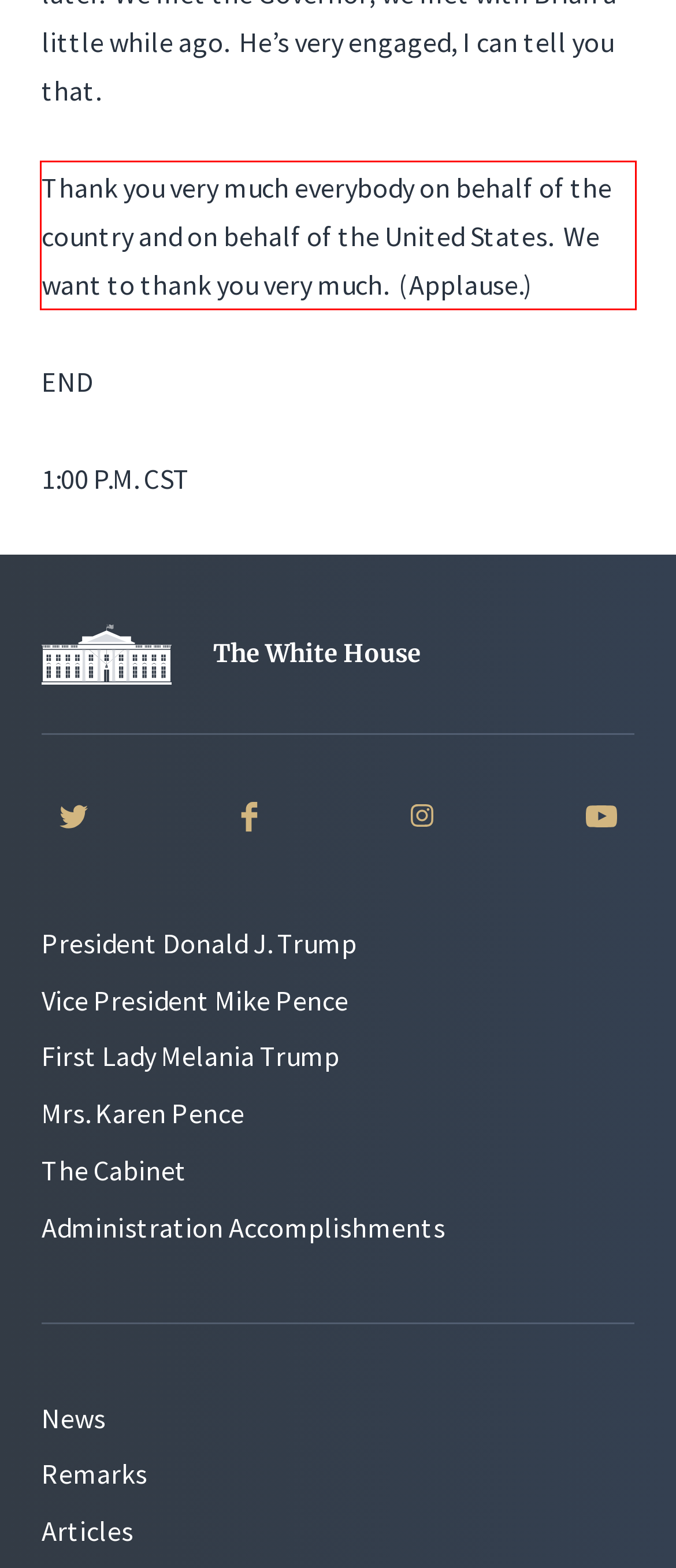Within the provided webpage screenshot, find the red rectangle bounding box and perform OCR to obtain the text content.

Thank you very much everybody on behalf of the country and on behalf of the United States. We want to thank you very much. (Applause.)